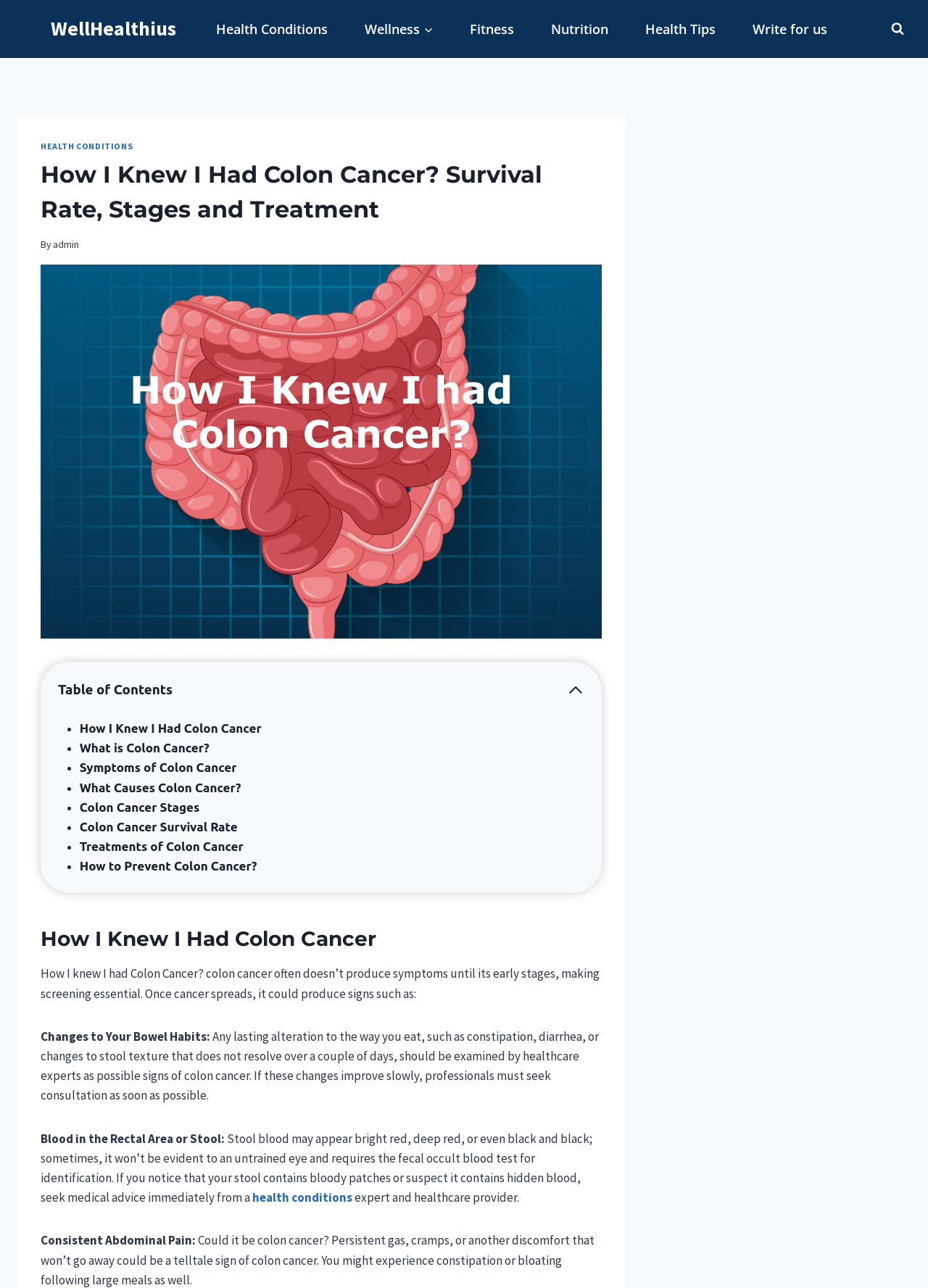Use a single word or phrase to answer the question:
What is the purpose of the 'Table of Contents' section?

To navigate the webpage